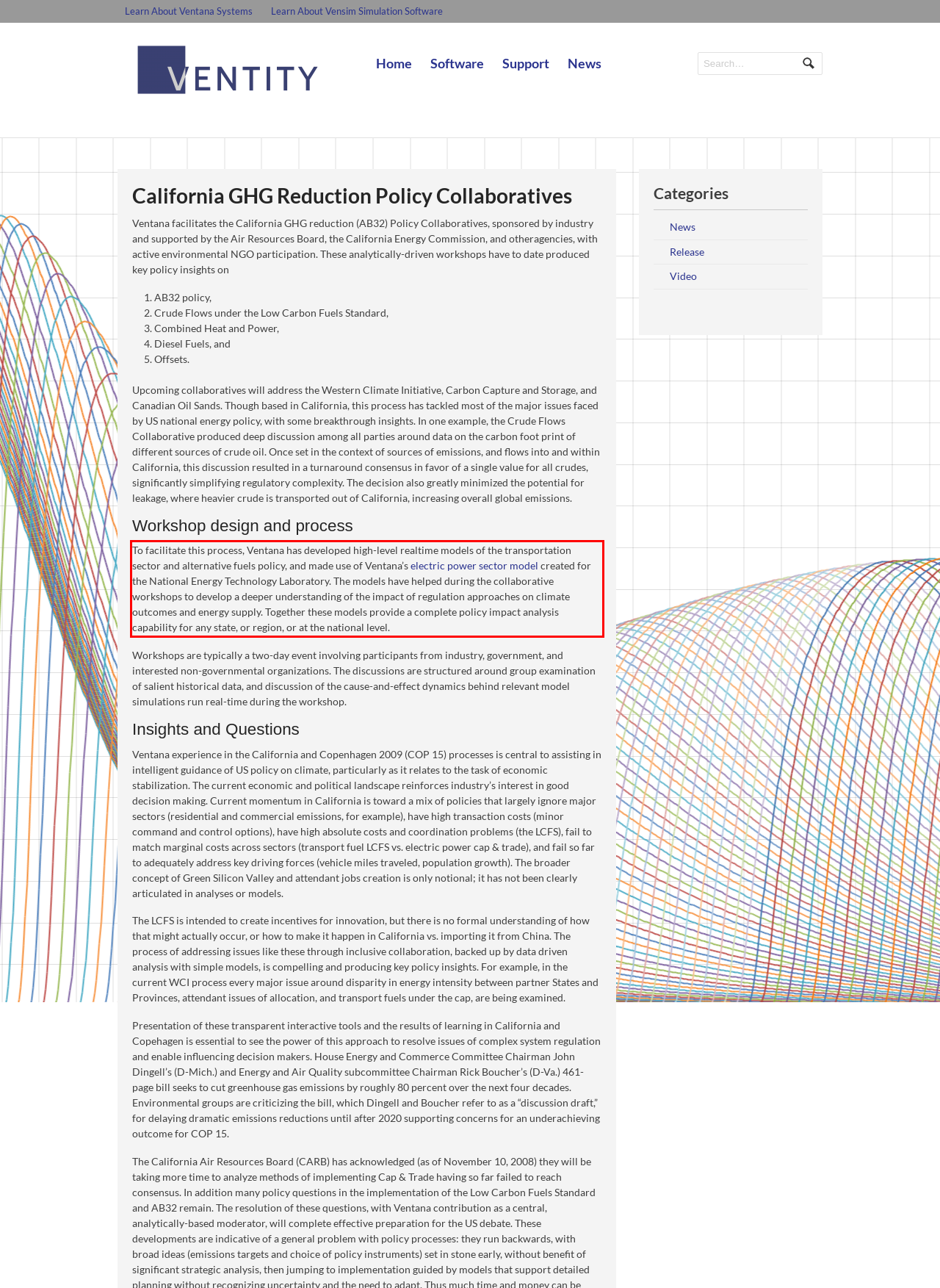Observe the screenshot of the webpage that includes a red rectangle bounding box. Conduct OCR on the content inside this red bounding box and generate the text.

To facilitate this process, Ventana has developed high-level realtime models of the transportation sector and alternative fuels policy, and made use of Ventana’s electric power sector model created for the National Energy Technology Laboratory. The models have helped during the collaborative workshops to develop a deeper understanding of the impact of regulation approaches on climate outcomes and energy supply. Together these models provide a complete policy impact analysis capability for any state, or region, or at the national level.